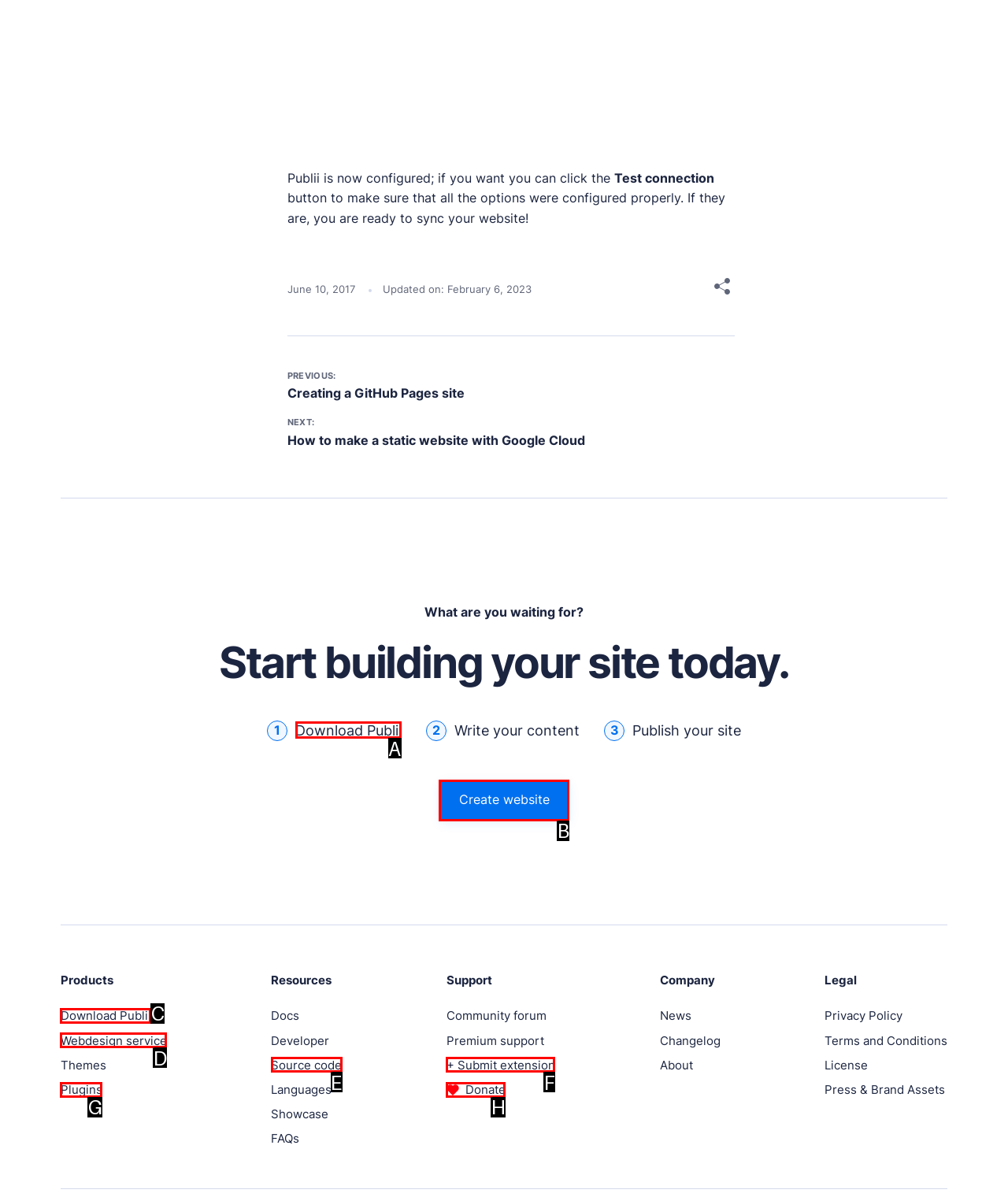Indicate the HTML element that should be clicked to perform the task: Click the 'Download Publii' link Reply with the letter corresponding to the chosen option.

A